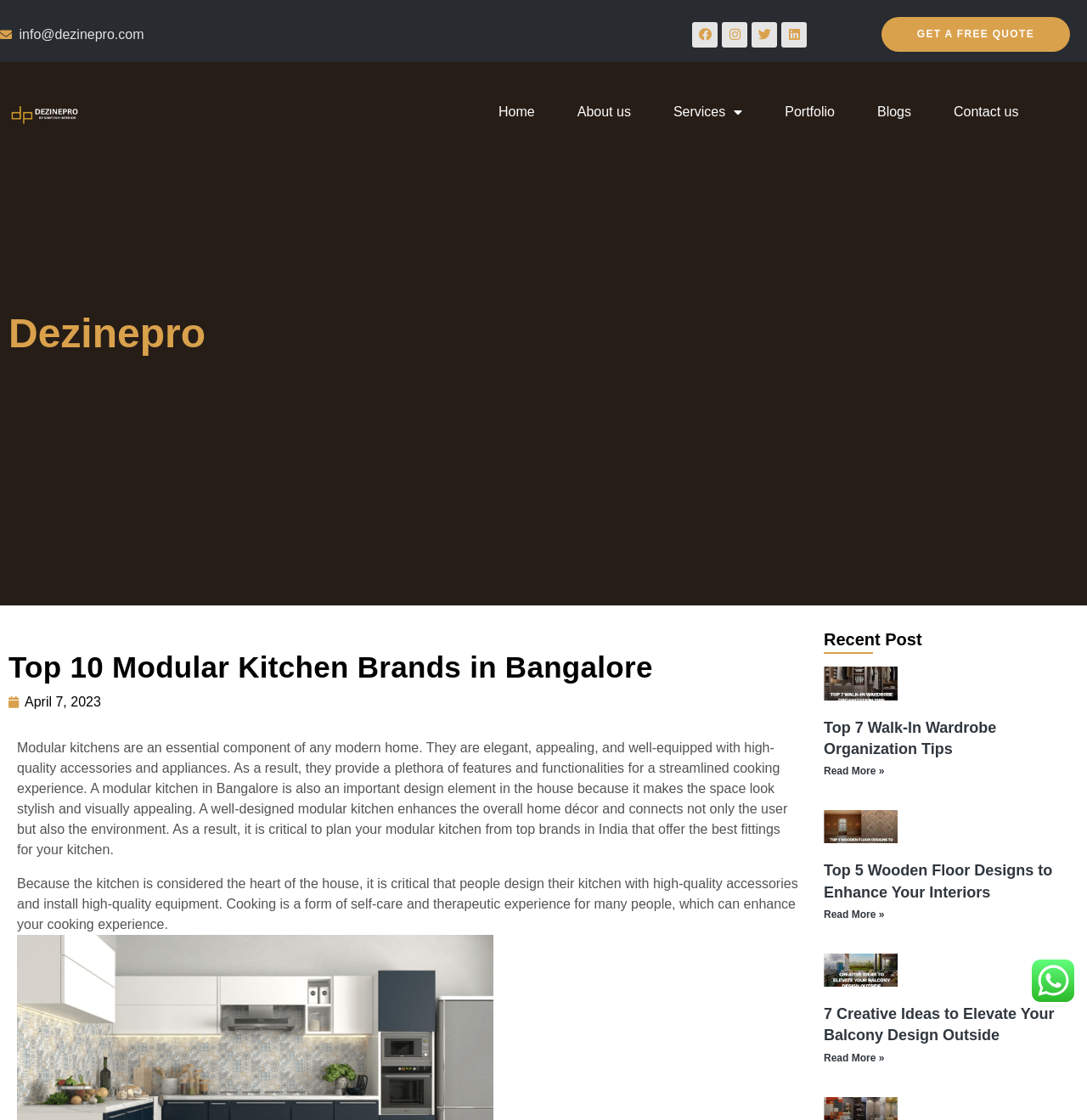Show the bounding box coordinates of the element that should be clicked to complete the task: "Read the Top 7 Walk-In Wardrobe Organization Tips article".

[0.758, 0.595, 0.986, 0.697]